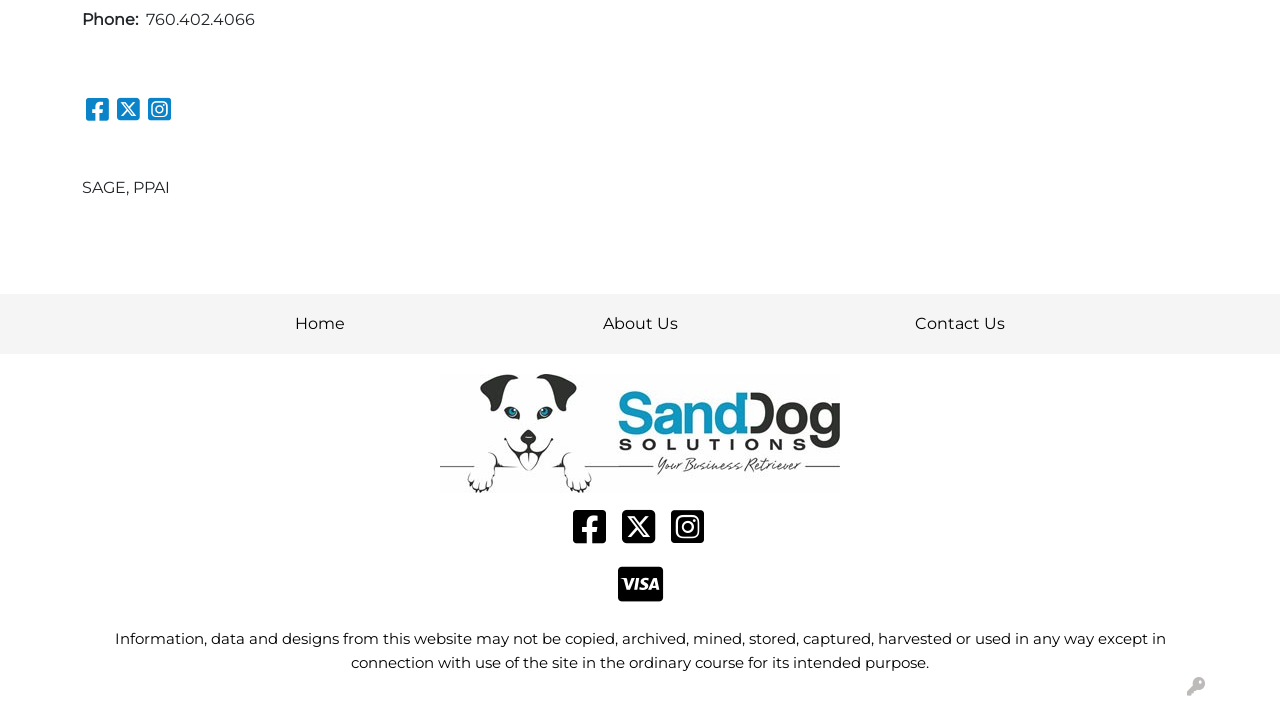Provide the bounding box coordinates of the area you need to click to execute the following instruction: "Click the Home link".

[0.134, 0.437, 0.366, 0.476]